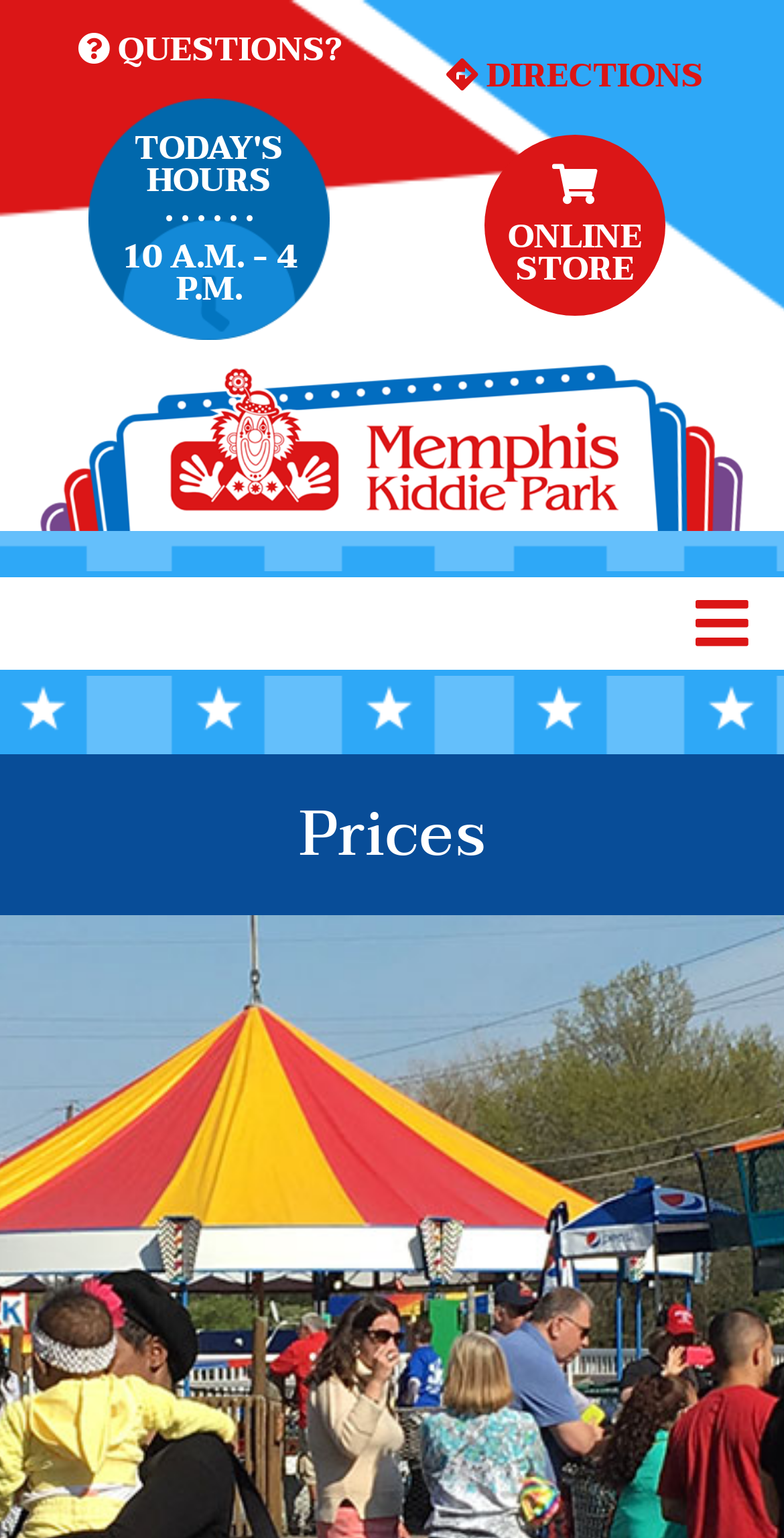Identify the bounding box coordinates of the specific part of the webpage to click to complete this instruction: "Visit online store".

[0.618, 0.087, 0.849, 0.205]